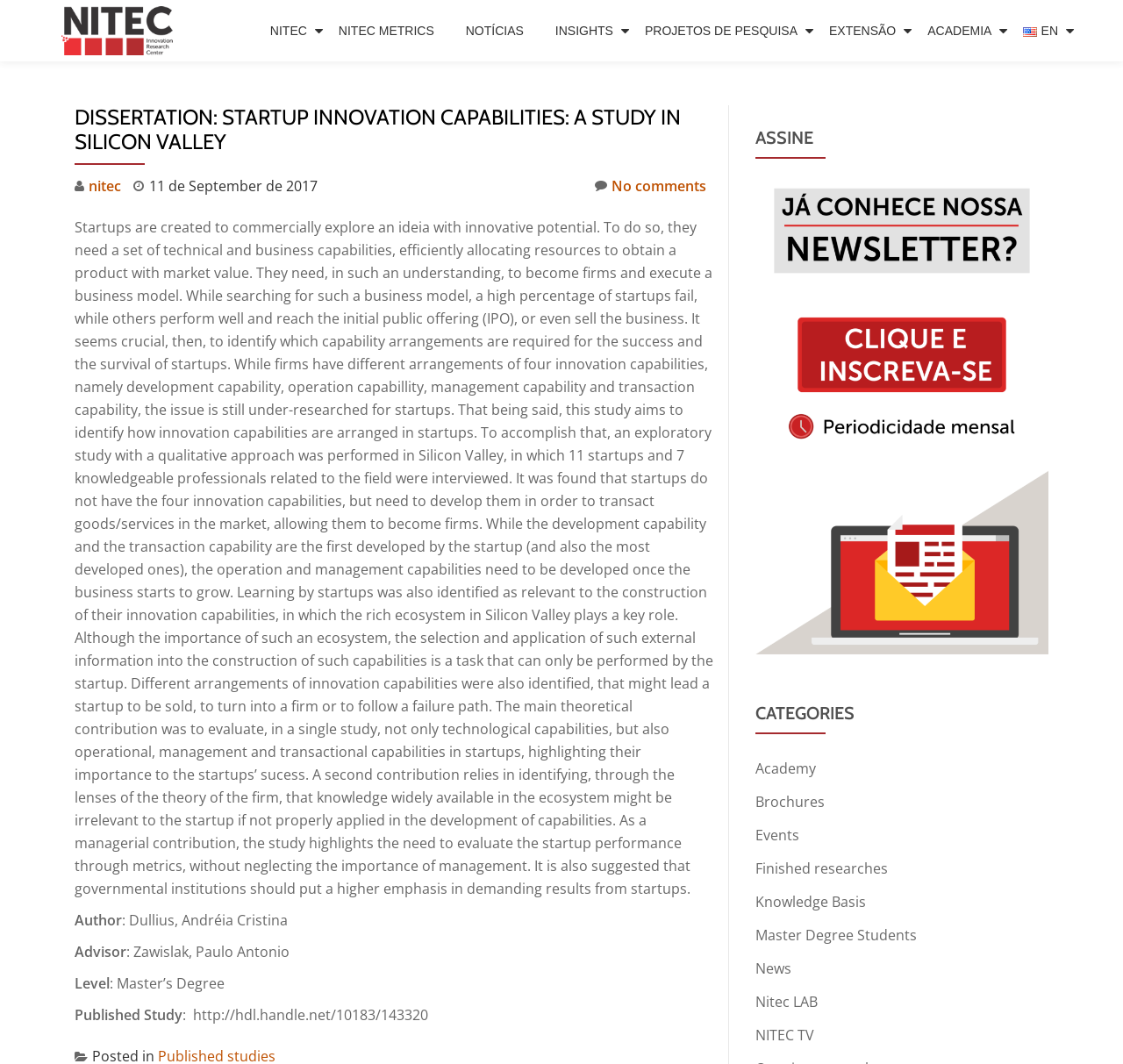What is the author of the dissertation?
Using the visual information, reply with a single word or short phrase.

Dullius, Andréia Cristina